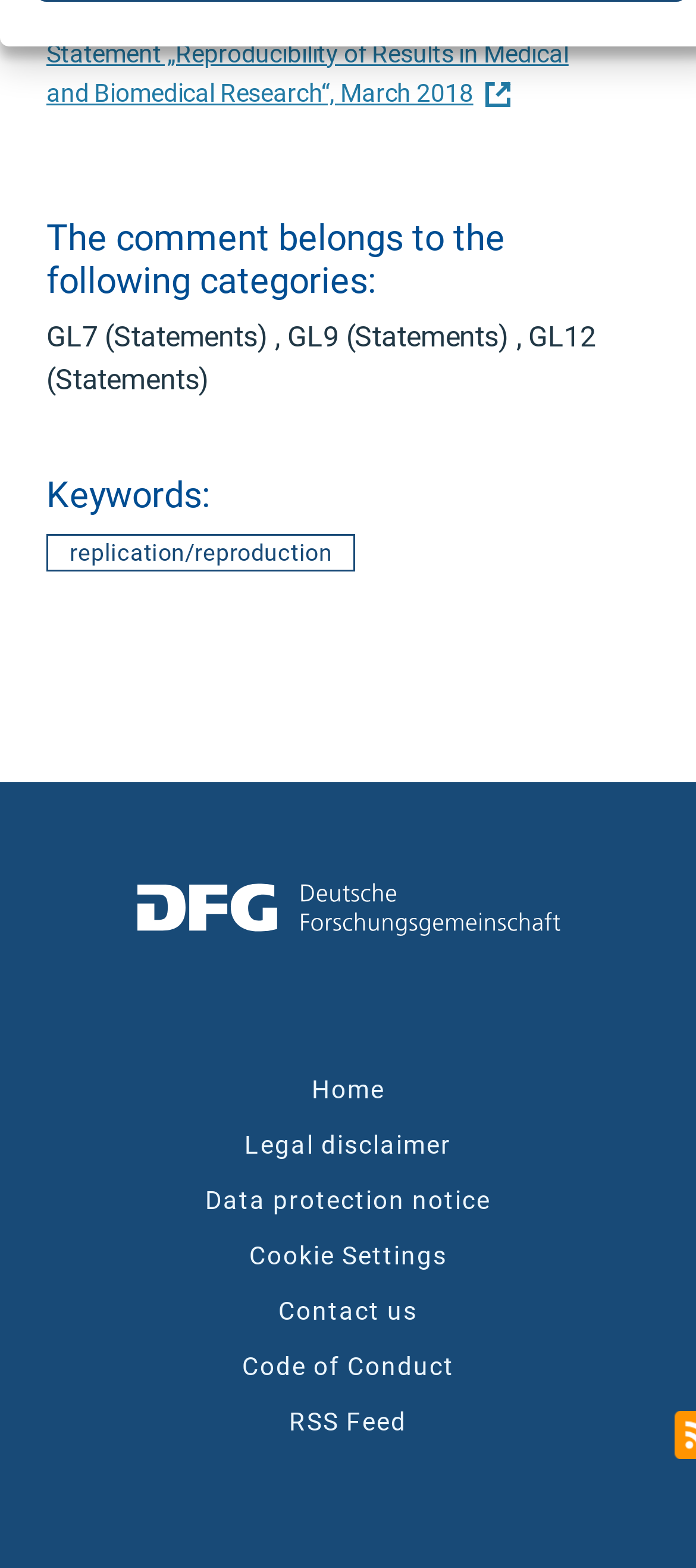Provide the bounding box coordinates for the specified HTML element described in this description: "Code of Conduct". The coordinates should be four float numbers ranging from 0 to 1, in the format [left, top, right, bottom].

[0.038, 0.863, 0.962, 0.898]